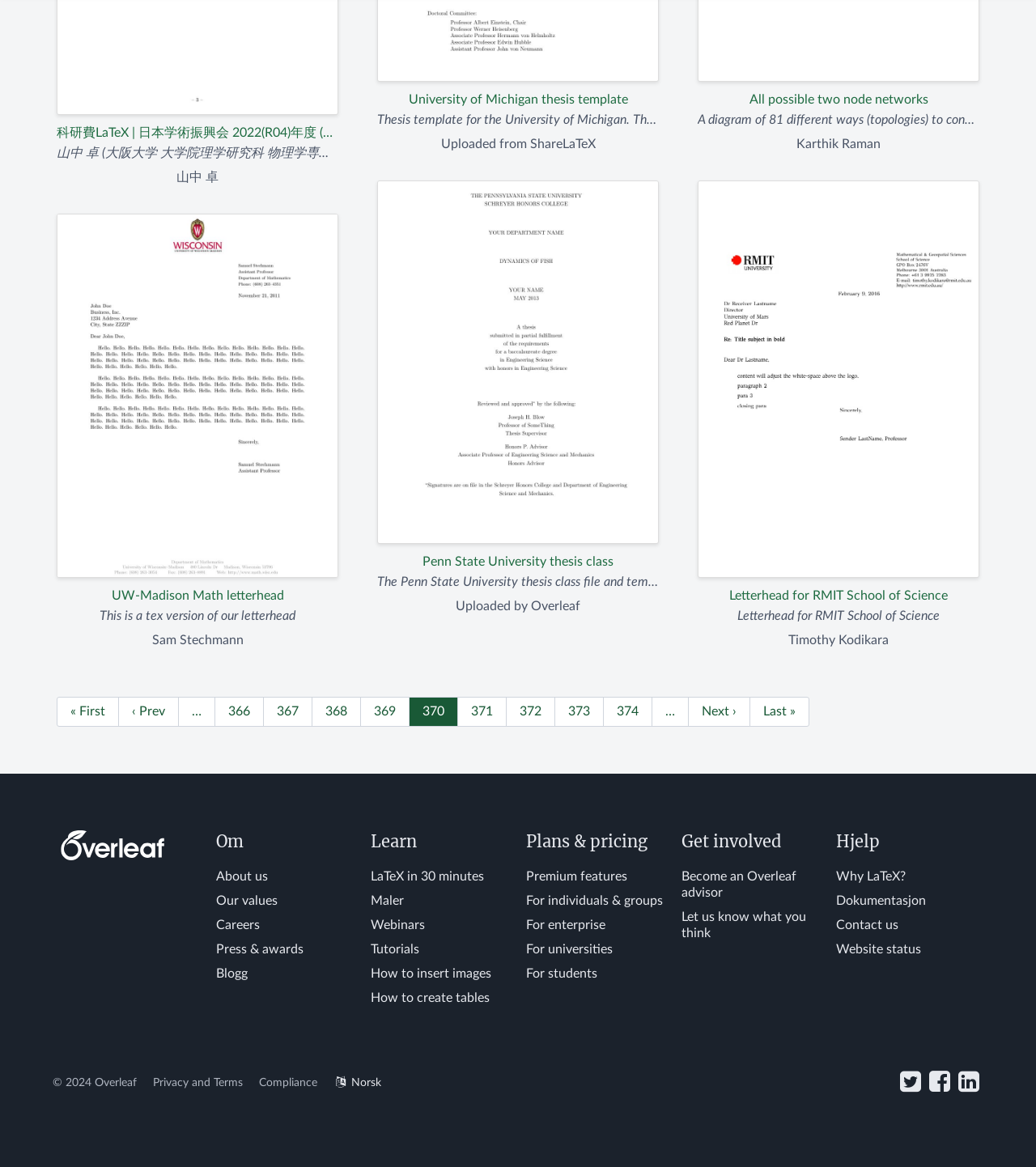Please study the image and answer the question comprehensively:
What is the copyright year of Overleaf?

I found this answer by looking at the StaticText element with the text '© 2024 Overleaf' which is located at [0.051, 0.923, 0.132, 0.933] and indicates the copyright year of Overleaf.